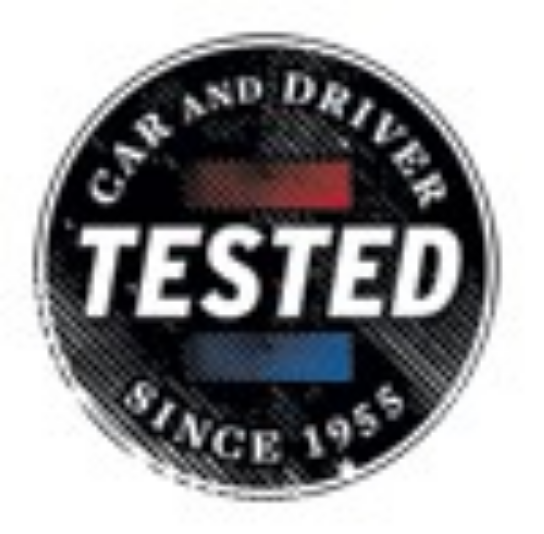Please analyze the image and provide a thorough answer to the question:
How many horizontal stripes flank the word 'TESTED'?

The caption explicitly states that the word 'TESTED' is flanked by two horizontal stripes, one red and one blue, adding visual interest and representing a classic automotive theme.